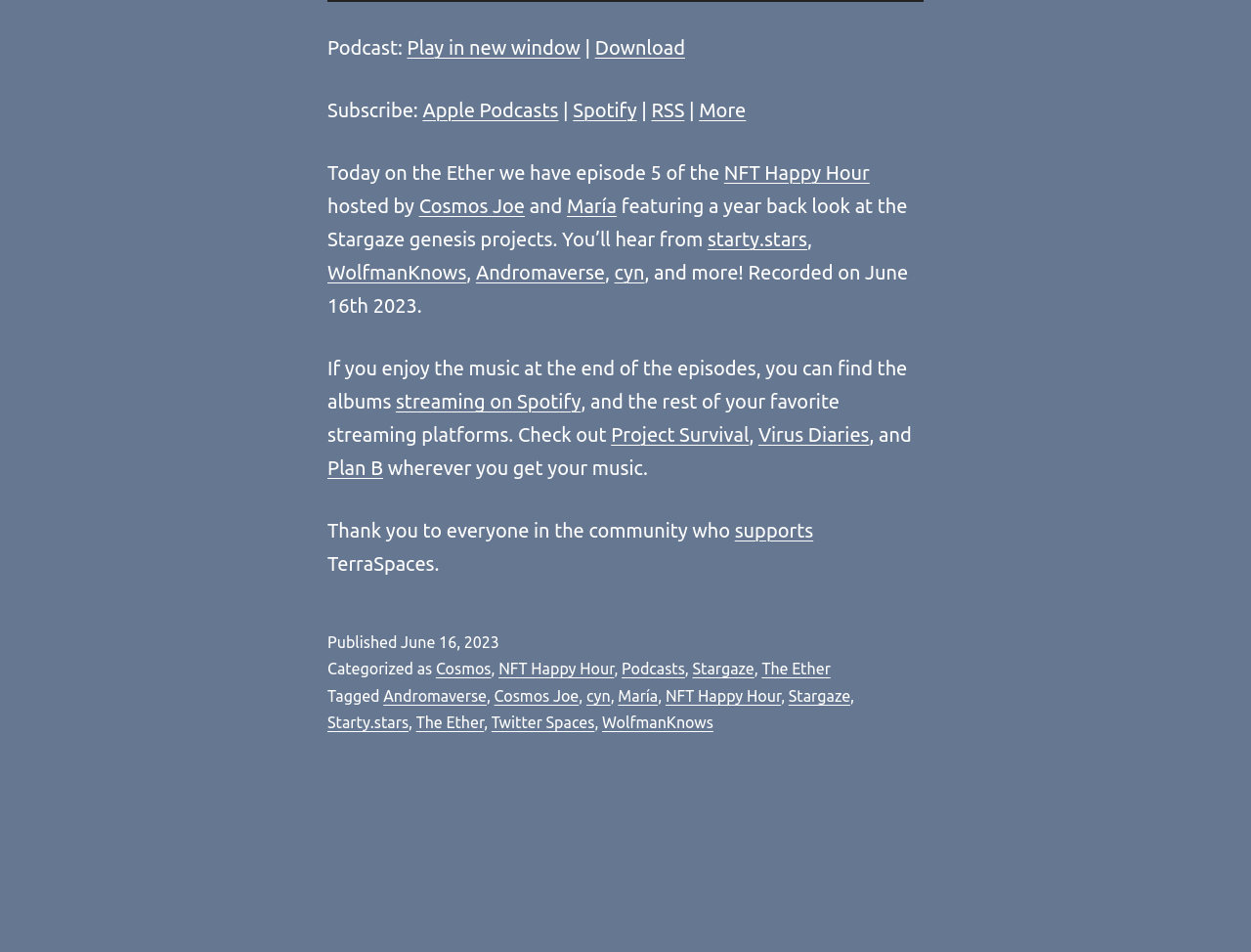When was the podcast episode published?
Provide an in-depth and detailed explanation in response to the question.

The question can be answered by reading the text on the webpage, specifically the footer section which states 'Published June 16, 2023'.